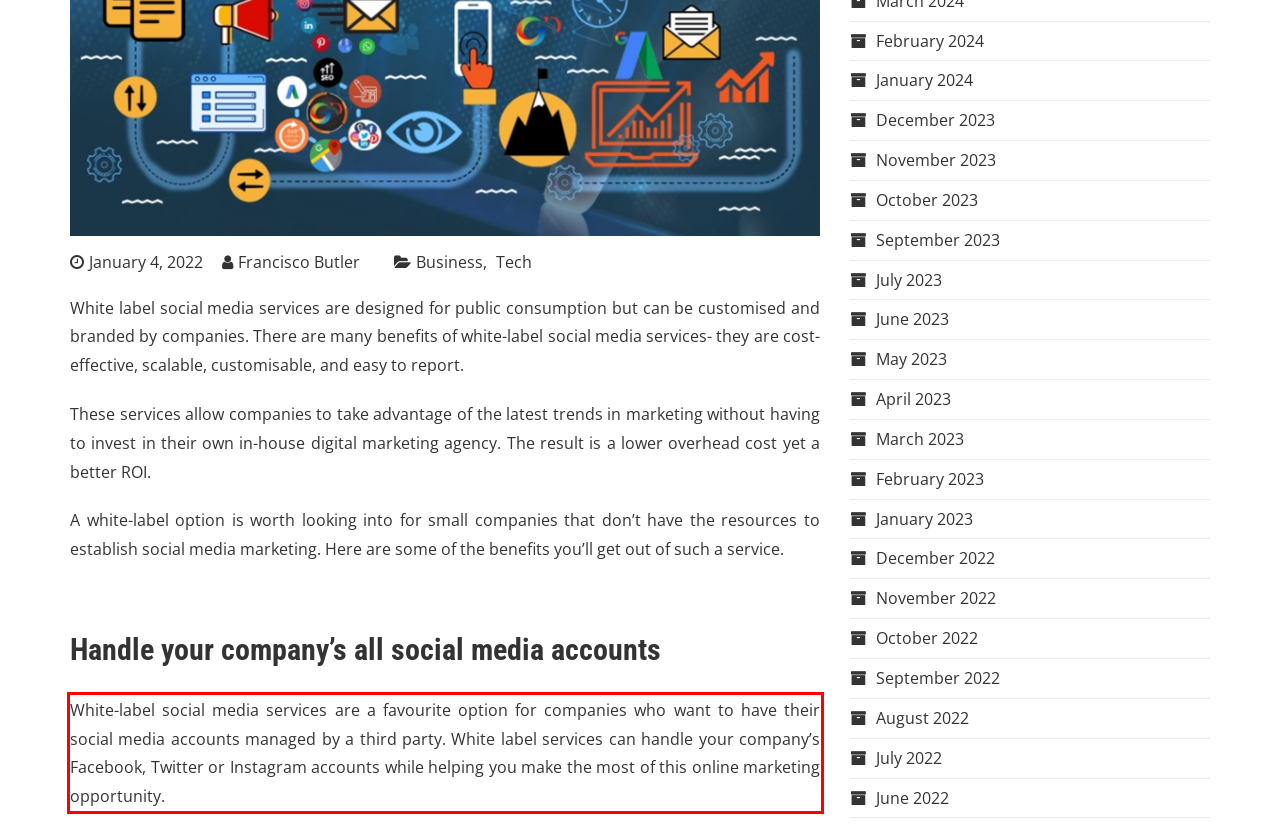With the provided screenshot of a webpage, locate the red bounding box and perform OCR to extract the text content inside it.

White-label social media services are a favourite option for companies who want to have their social media accounts managed by a third party. White label services can handle your company’s Facebook, Twitter or Instagram accounts while helping you make the most of this online marketing opportunity.